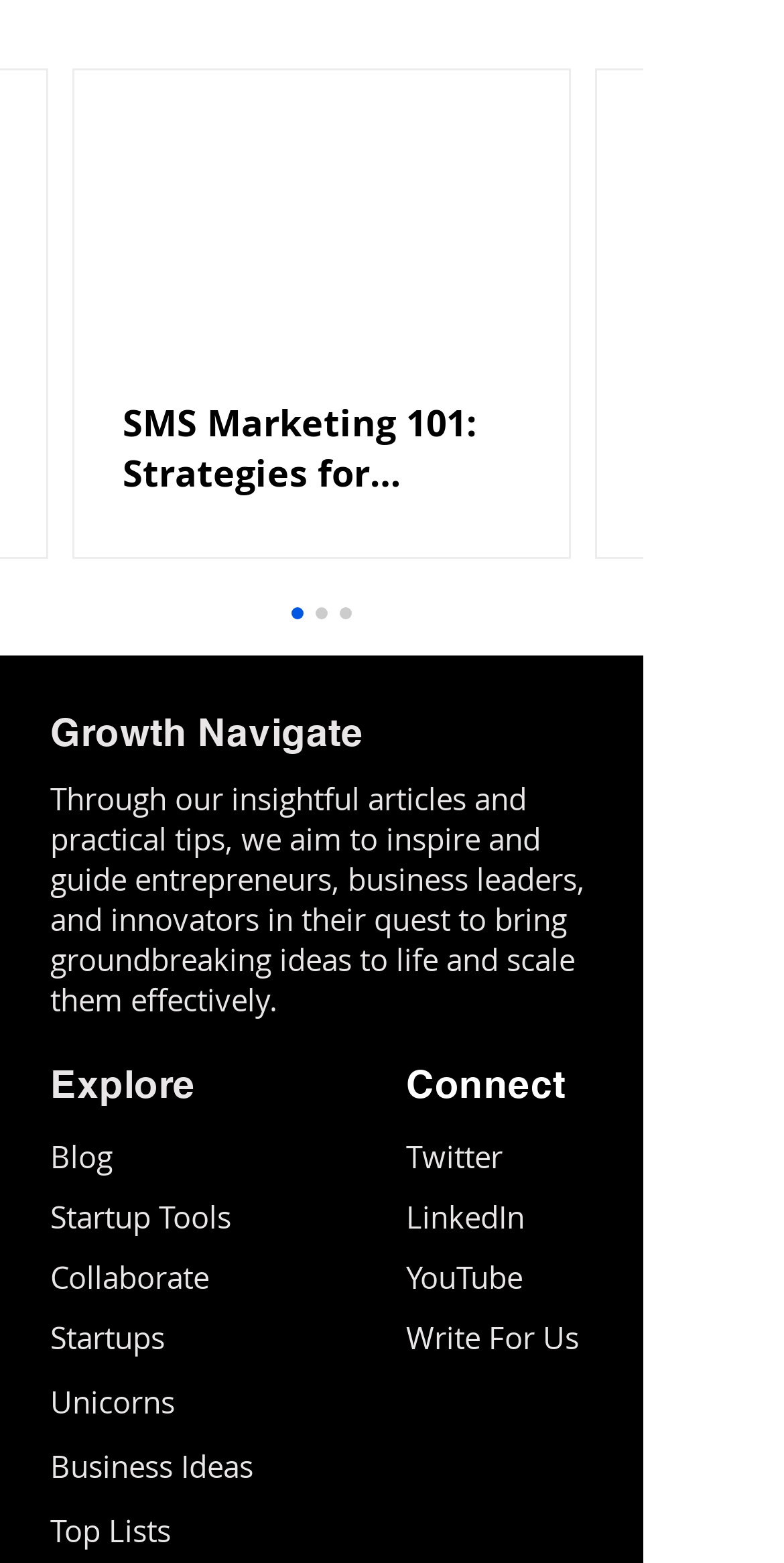Using the provided element description "parent_node: Comment * name="comment"", determine the bounding box coordinates of the UI element.

None